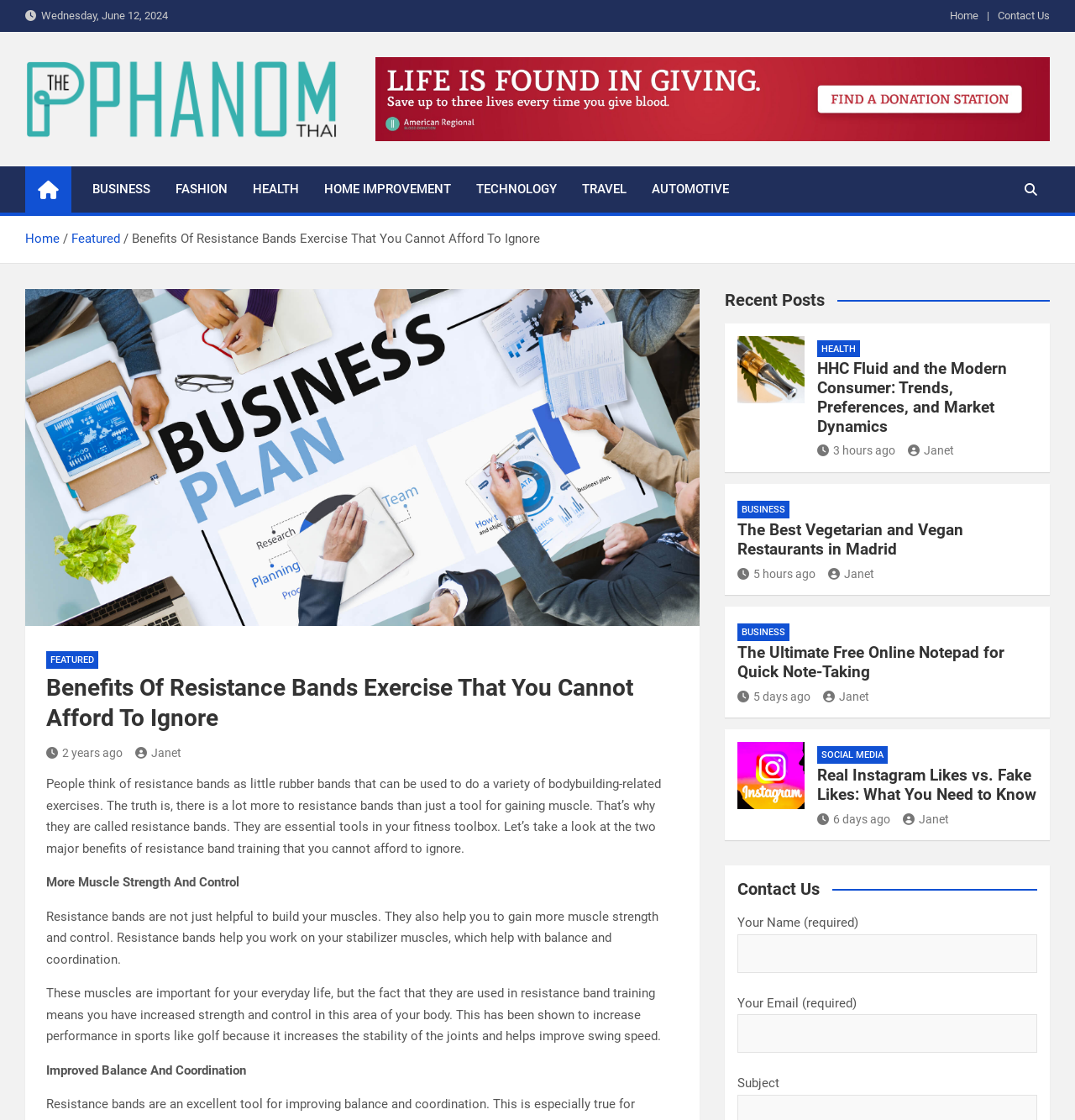Refer to the screenshot and give an in-depth answer to this question: What is the main topic of the webpage?

I determined the main topic by reading the heading elements on the webpage, which mention 'Benefits Of Resistance Bands Exercise That You Cannot Afford To Ignore'.